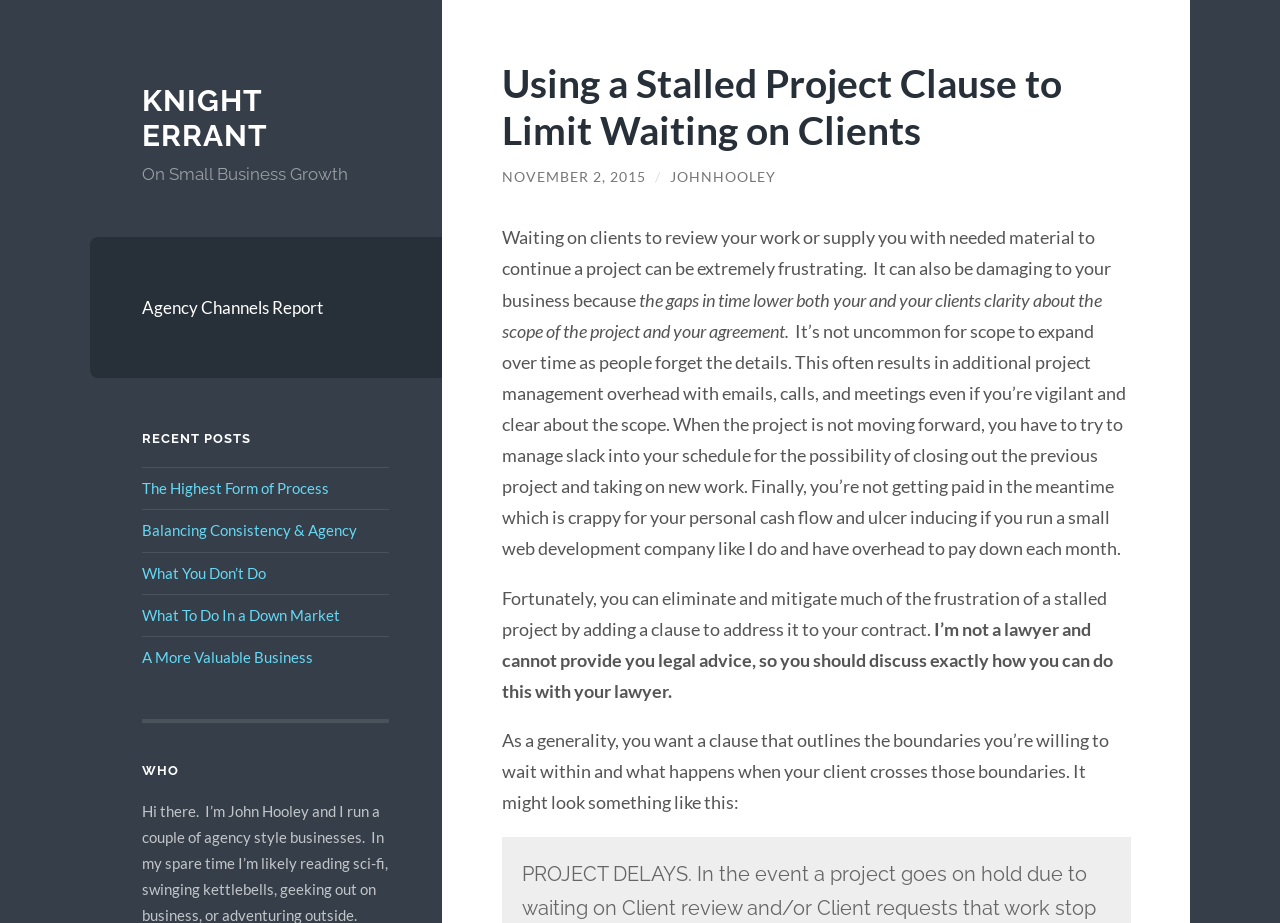Why is it important to add a clause to the contract?
Can you give a detailed and elaborate answer to the question?

The article suggests that adding a clause to the contract can eliminate and mitigate much of the frustration of a stalled project, which is caused by waiting on clients to review work or supply needed material, and can also be damaging to the business.